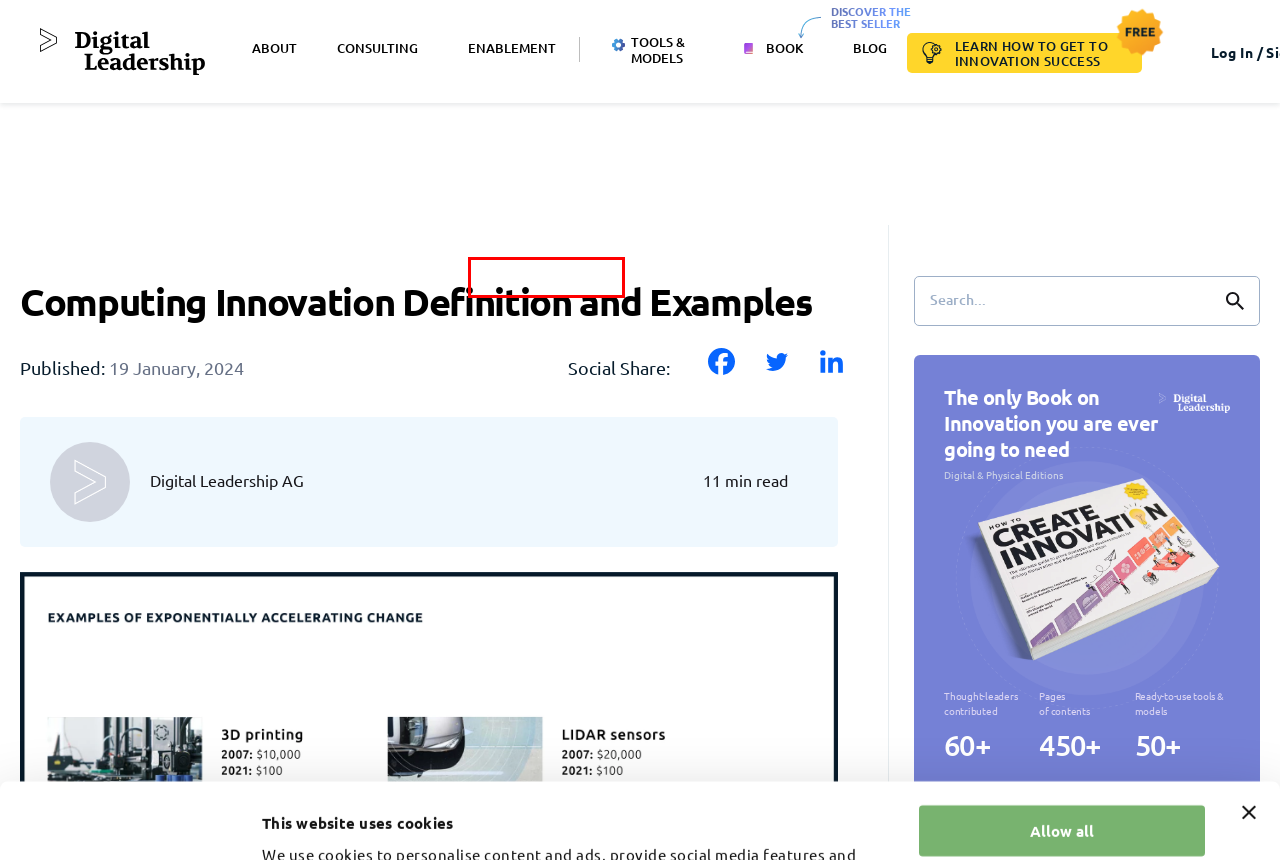You are given a webpage screenshot where a red bounding box highlights an element. Determine the most fitting webpage description for the new page that loads after clicking the element within the red bounding box. Here are the candidates:
A. How to Create Innovation: The Only Book on Innovation you'll need
B. Academy MVP - Digital Leadership
C. Contributors - Digital Leadership
D. Partners - Digital Leadership
E. Discover all UNITE models & canvases – Digital Leadership - Digital Leadership
F. What is behind “Powered by Cookiebot™” - Cookiebot
G. Experience Design Services – Digital Leadership AG
H. Jobs To Be Done Examples, Theory, Framework, Templates & Statements

C